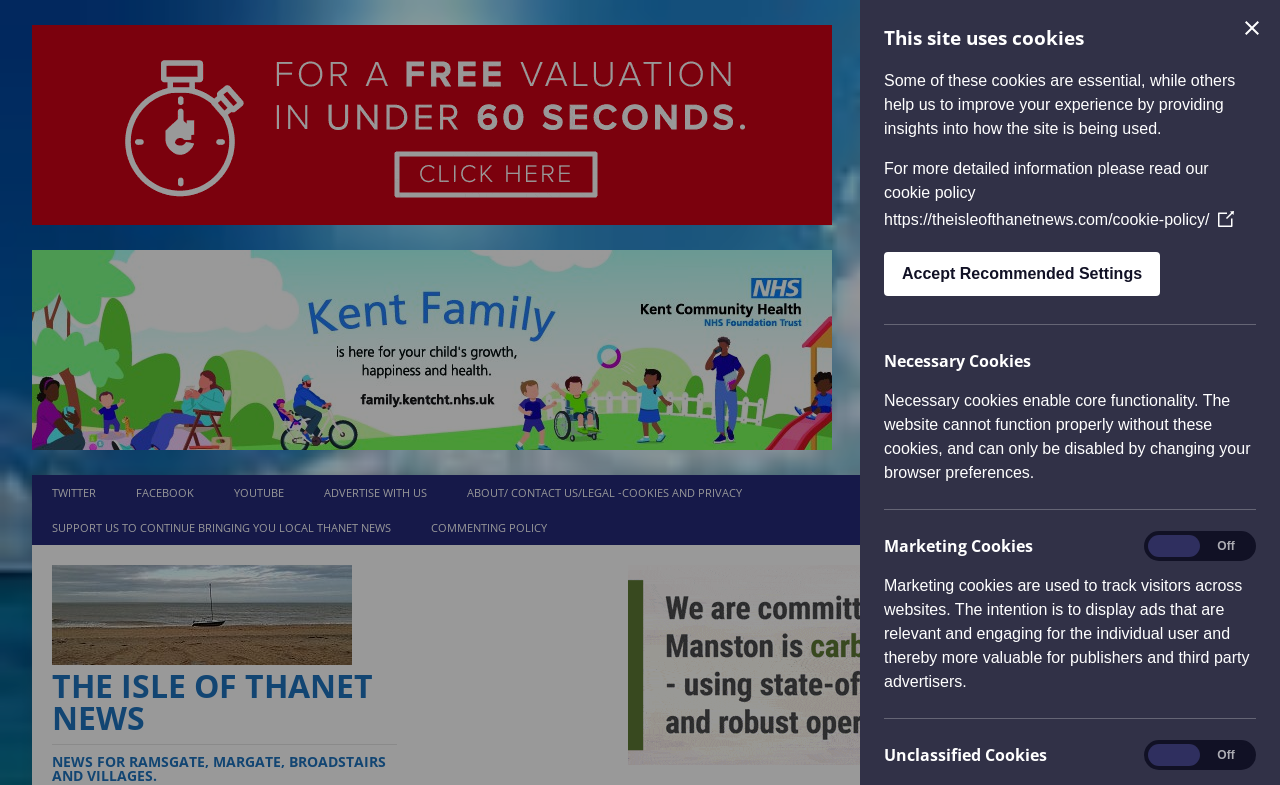Pinpoint the bounding box coordinates of the clickable element to carry out the following instruction: "View the YouTube channel."

[0.167, 0.605, 0.238, 0.65]